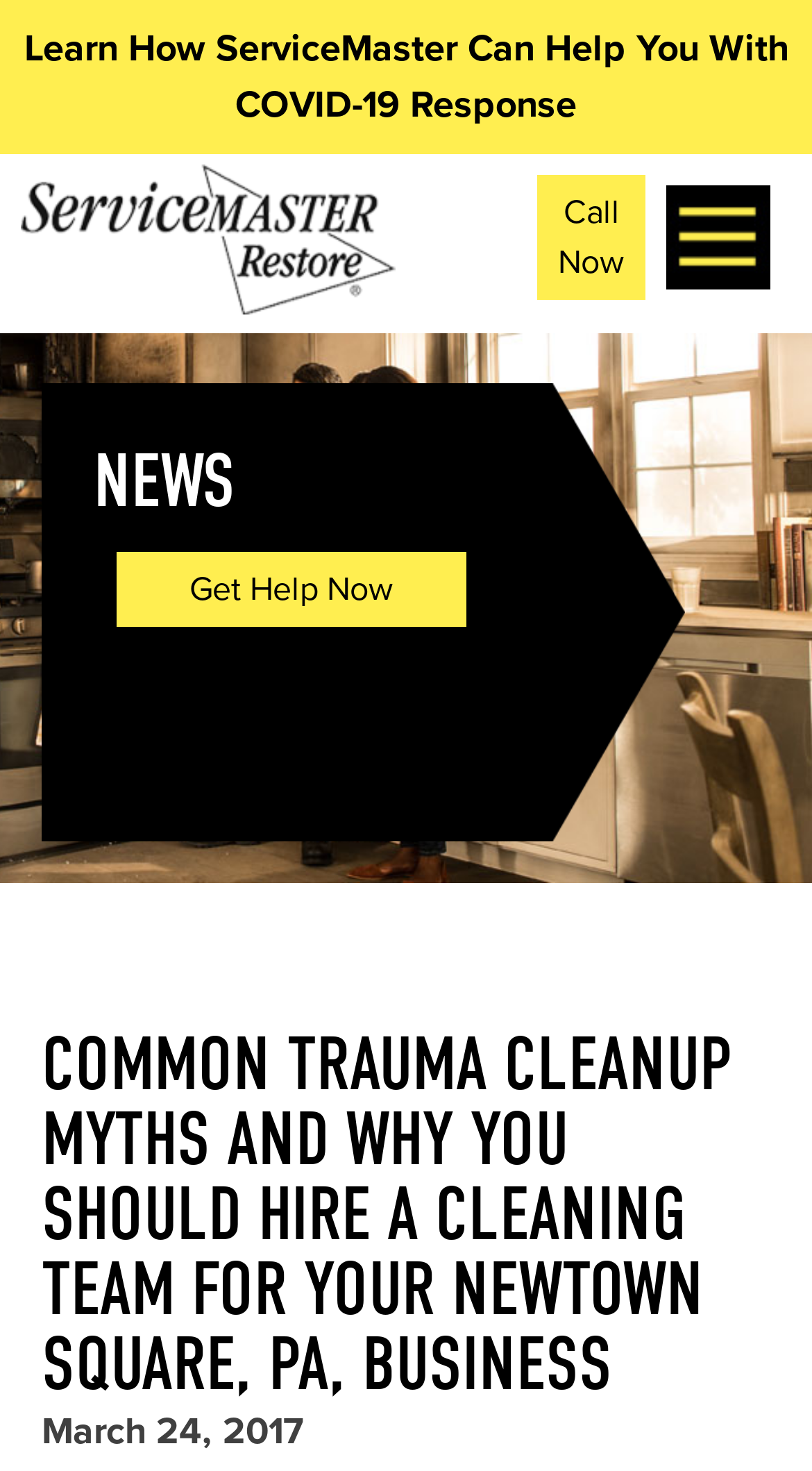Please find the bounding box for the UI element described by: "Call Now".

[0.662, 0.119, 0.795, 0.204]